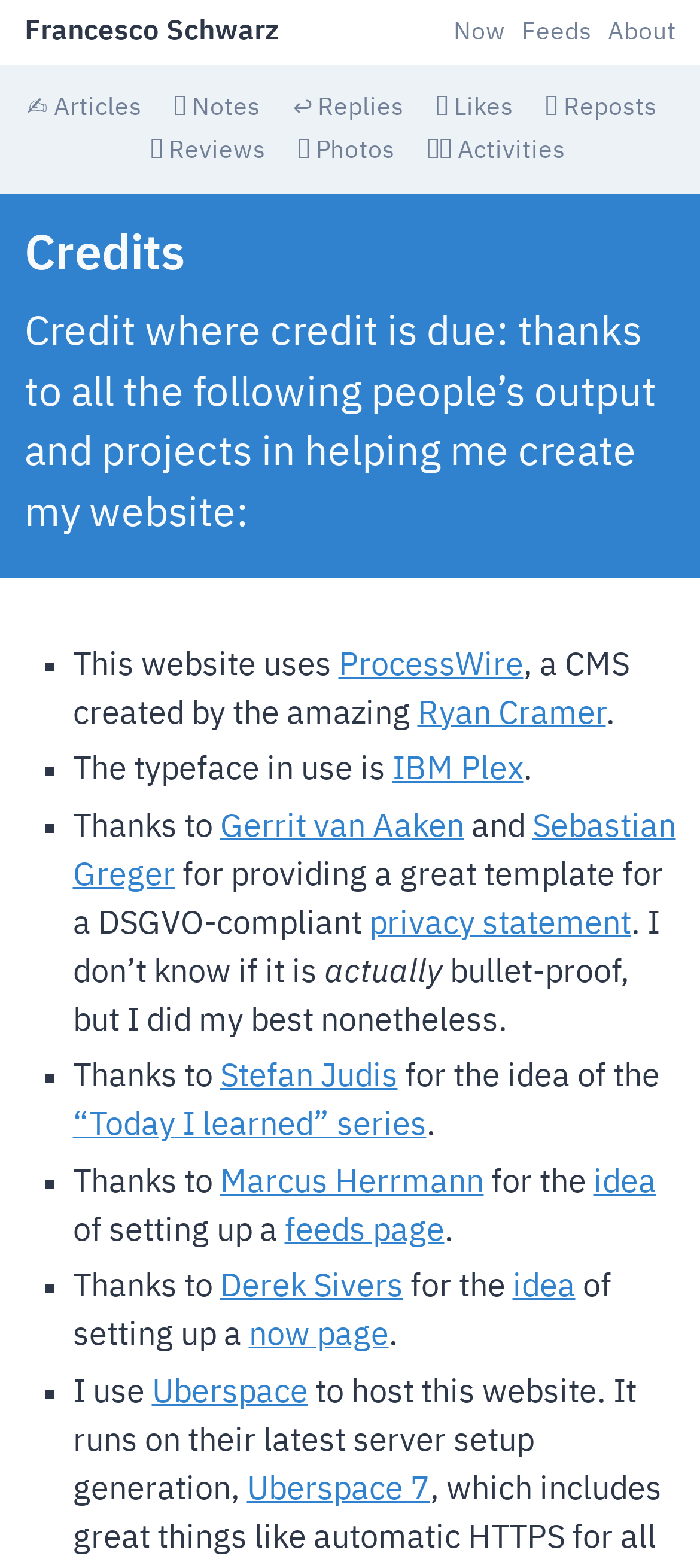What is the name of the server setup generation used by Uberspace?
With the help of the image, please provide a detailed response to the question.

I found this information by looking at the text 'It runs on their latest server setup generation, Uberspace 7', which indicates that Uberspace 7 is the server setup generation used by Uberspace.